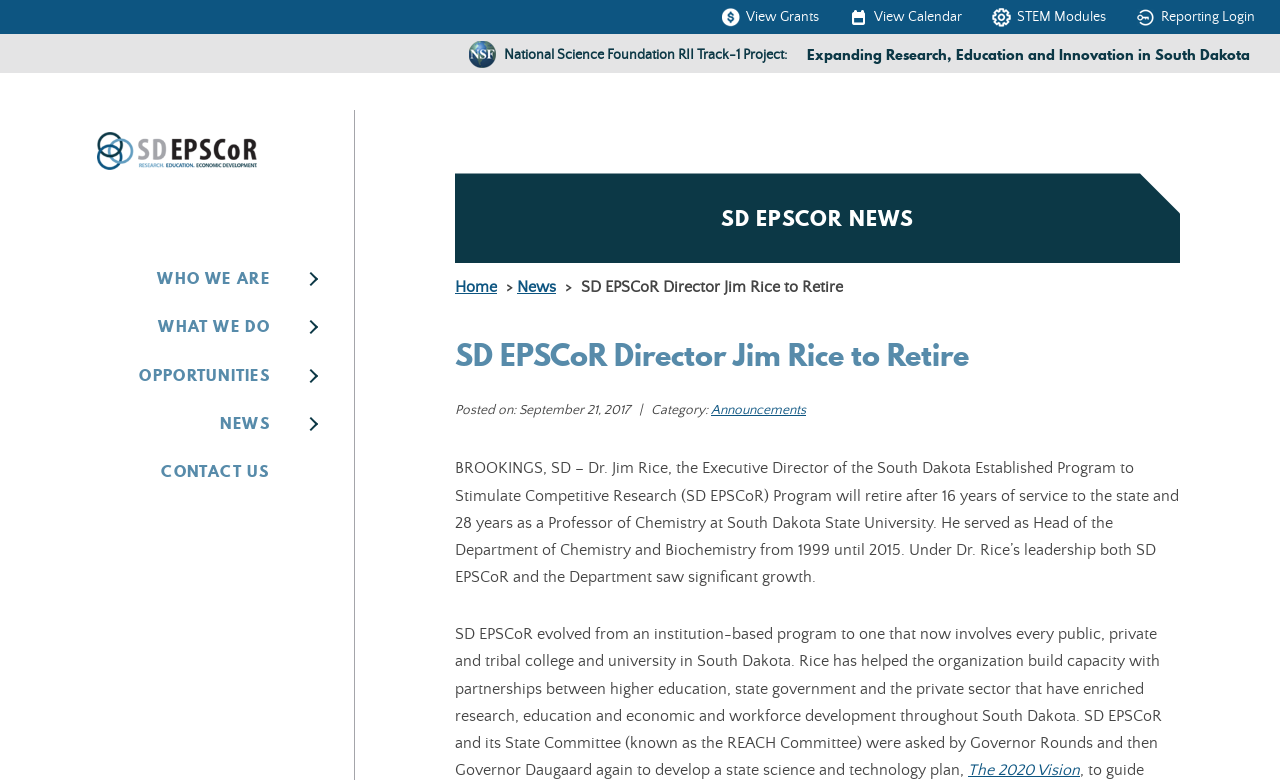Generate a thorough caption that explains the contents of the webpage.

The webpage is about the retirement of Dr. Jim Rice, the Executive Director of the South Dakota Established Program to Stimulate Competitive Research (SD EPSCoR) Program. At the top left of the page, there is a logo of SD EPSCoR, which is an image linked to the SD EPSCoR website. 

Below the logo, there are several navigation links, including "WHO WE ARE", "WHAT WE DO", "OPPORTUNITIES", "NEWS", and "CONTACT US", each with an "Open submenu" link next to it. These links are aligned horizontally and take up the top section of the page.

On the top right, there is a secondary navigation menu with links to "View Grants", "View Calendar", "STEM Modules", and "Reporting Login". These links are also aligned horizontally.

Below the navigation links, there is a prominent link to a National Science Foundation project, accompanied by an image of the National Science Foundation logo.

The main content of the page is an article about Dr. Jim Rice's retirement. The article title, "SD EPSCoR Director Jim Rice to Retire", is a heading that spans almost the entire width of the page. Below the title, there is a brief description of the article, including the date it was posted and the category "Announcements".

The article itself is a lengthy text that describes Dr. Jim Rice's career and achievements, including his 16 years of service to the state and 28 years as a Professor of Chemistry at South Dakota State University. The text is divided into several paragraphs and includes a link to "The 2020 Vision" at the bottom.

Throughout the page, there are several other links and images, including a link to the "Home" page and a "News" link, but the main focus is on the article about Dr. Jim Rice's retirement.